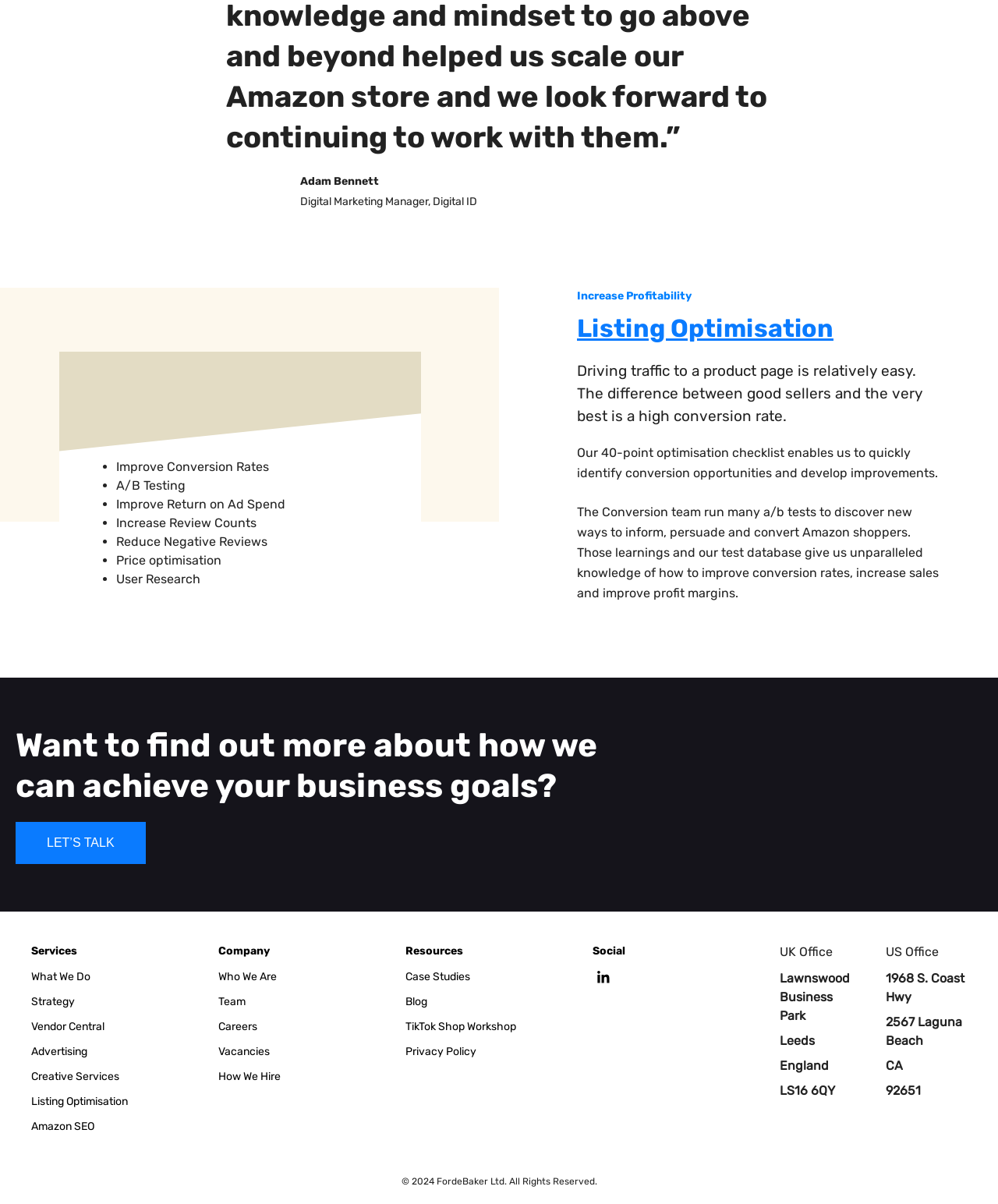What is the company's goal for Amazon sellers?
Provide a short answer using one word or a brief phrase based on the image.

To increase profitability